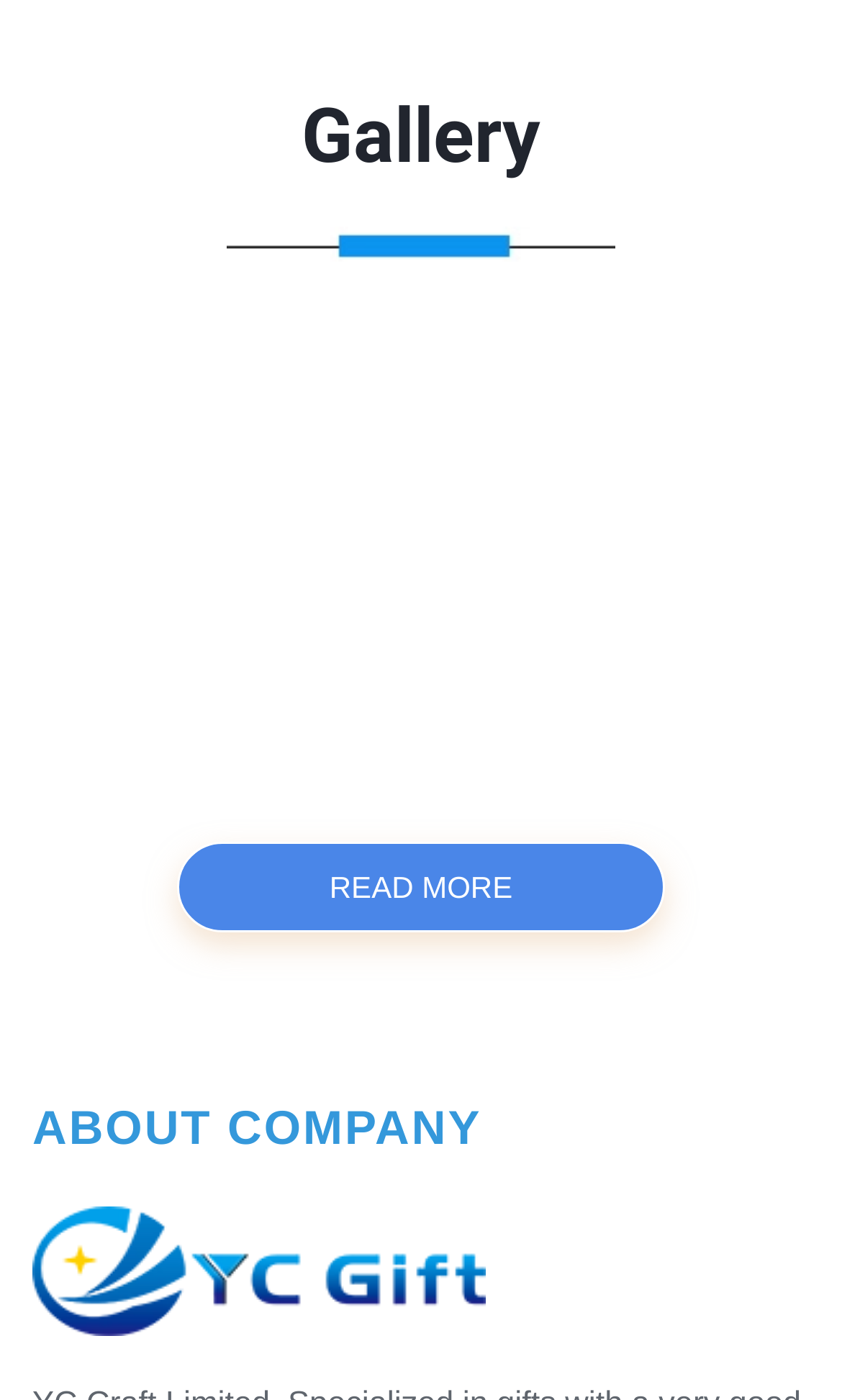Could you provide the bounding box coordinates for the portion of the screen to click to complete this instruction: "read more about the company"?

[0.21, 0.602, 0.79, 0.666]